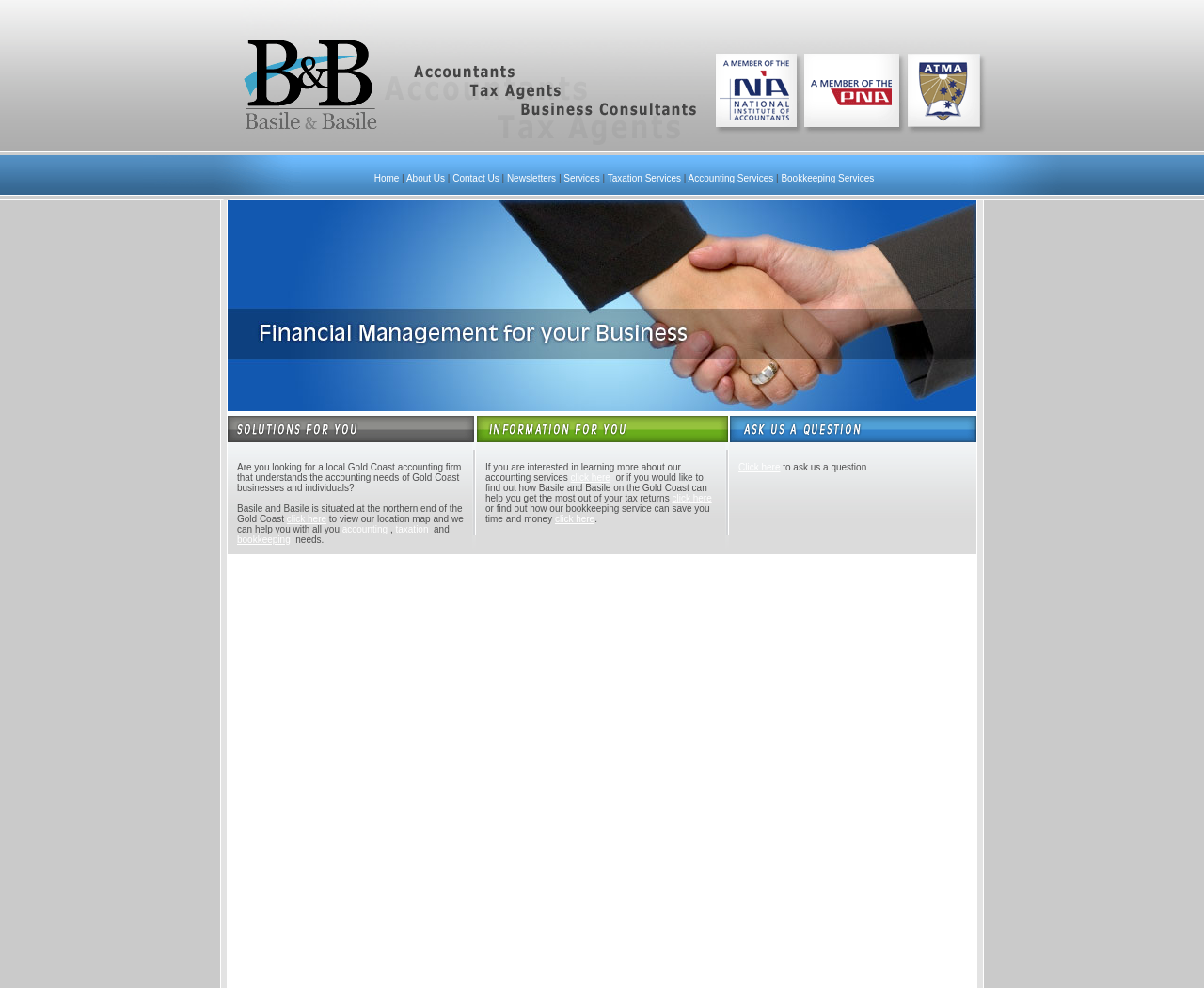Can you show the bounding box coordinates of the region to click on to complete the task described in the instruction: "Ask a question"?

[0.613, 0.468, 0.648, 0.478]